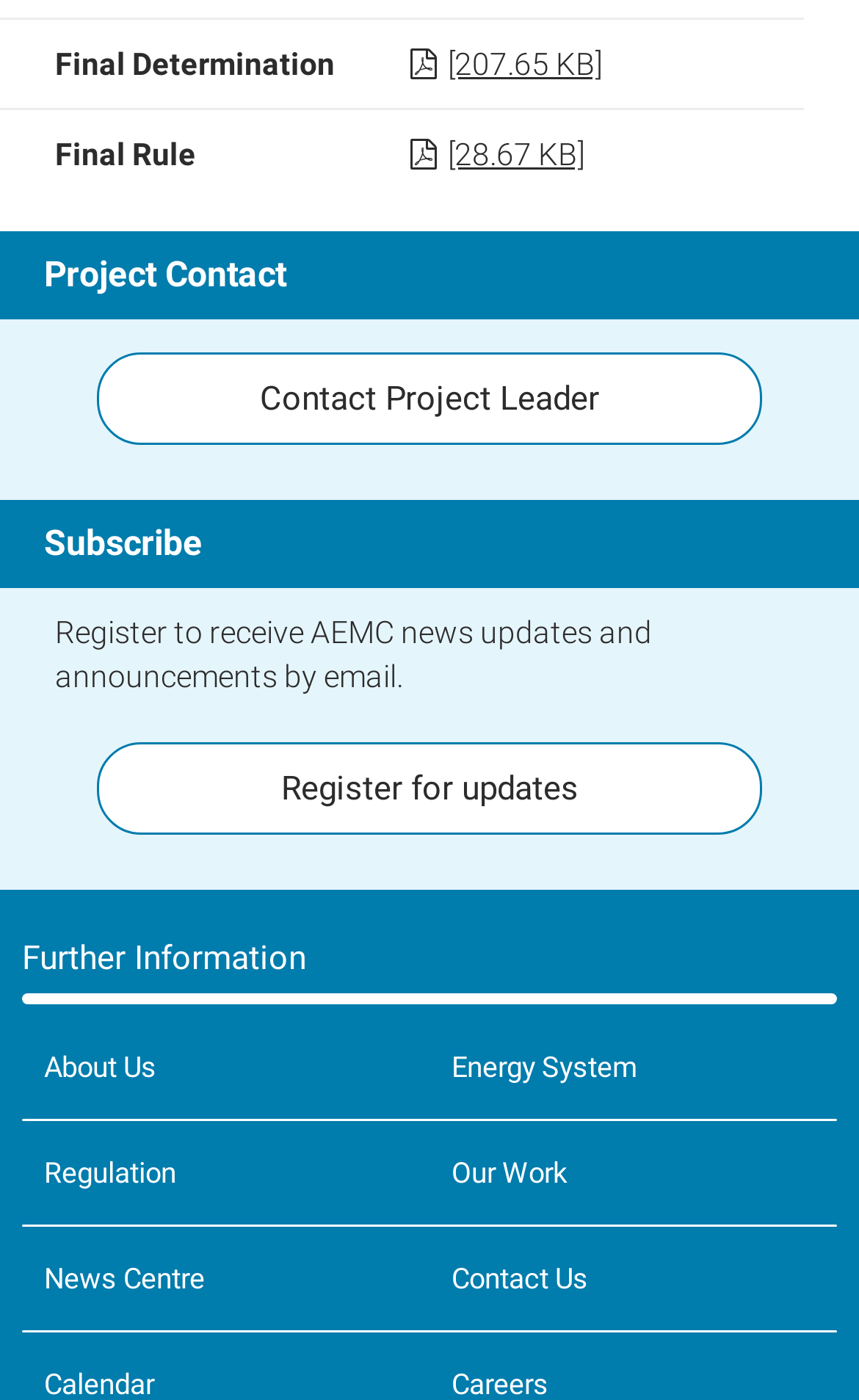Please locate the bounding box coordinates of the element that should be clicked to achieve the given instruction: "Contact the Project Leader".

[0.113, 0.251, 0.887, 0.317]